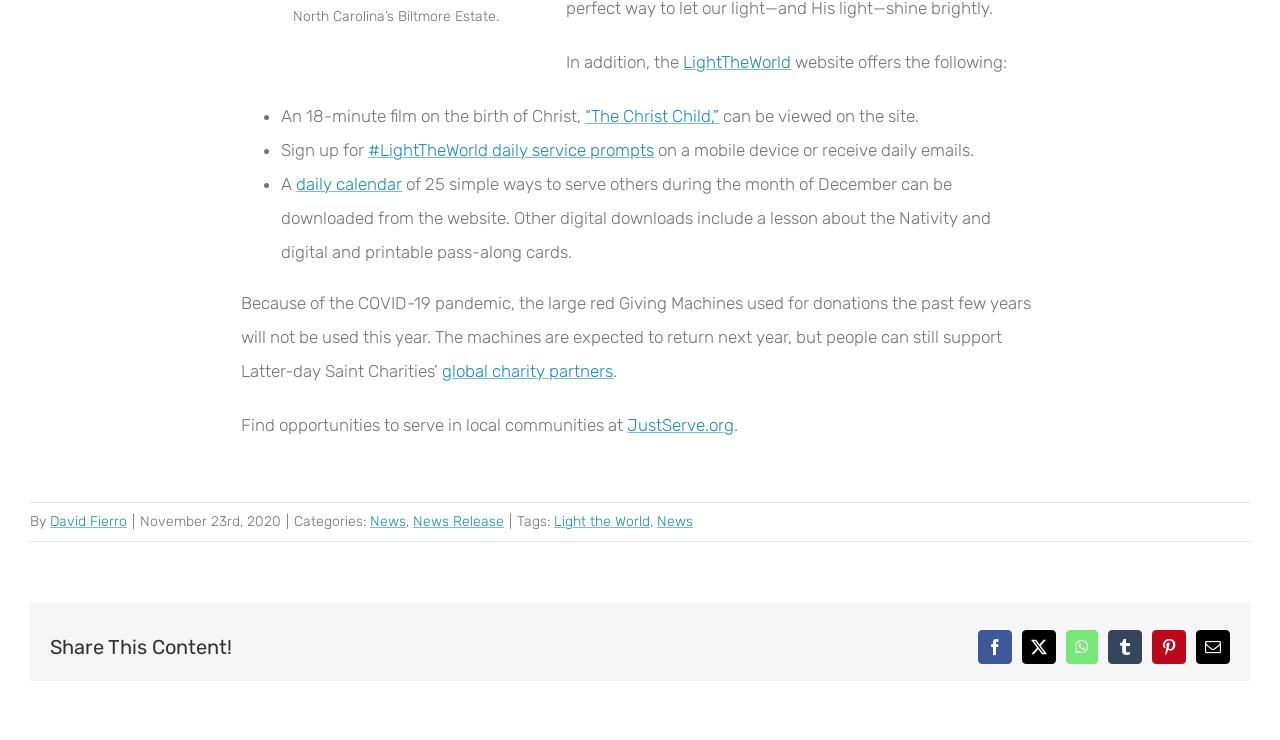Given the element description News, predict the bounding box coordinates for the UI element in the webpage screenshot. The format should be (top-left x, top-left y, bottom-right x, bottom-right y), and the values should be between 0 and 1.

[0.289, 0.693, 0.317, 0.716]